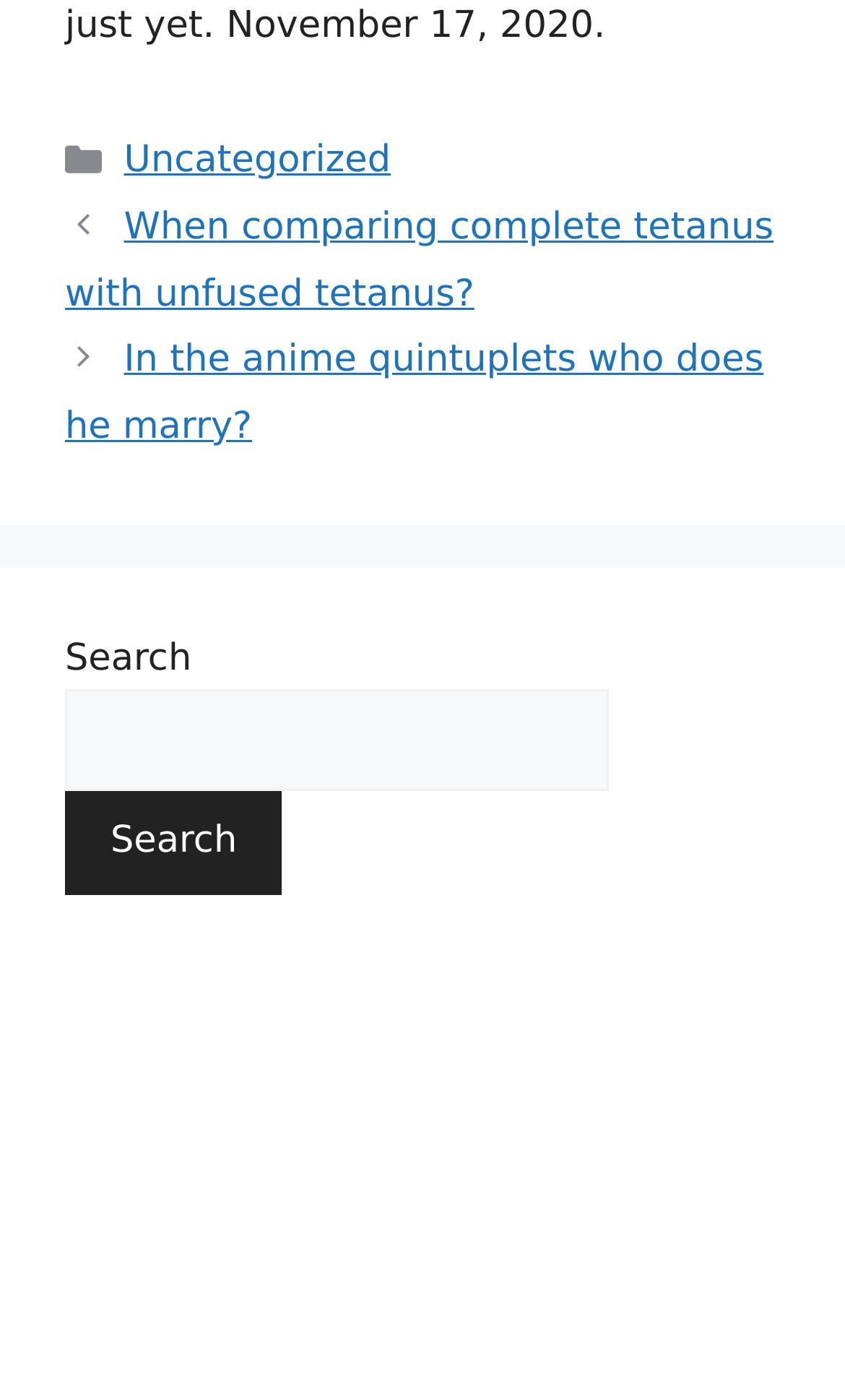Provide the bounding box coordinates of the HTML element this sentence describes: "parent_node: Search name="s"".

[0.077, 0.492, 0.721, 0.566]